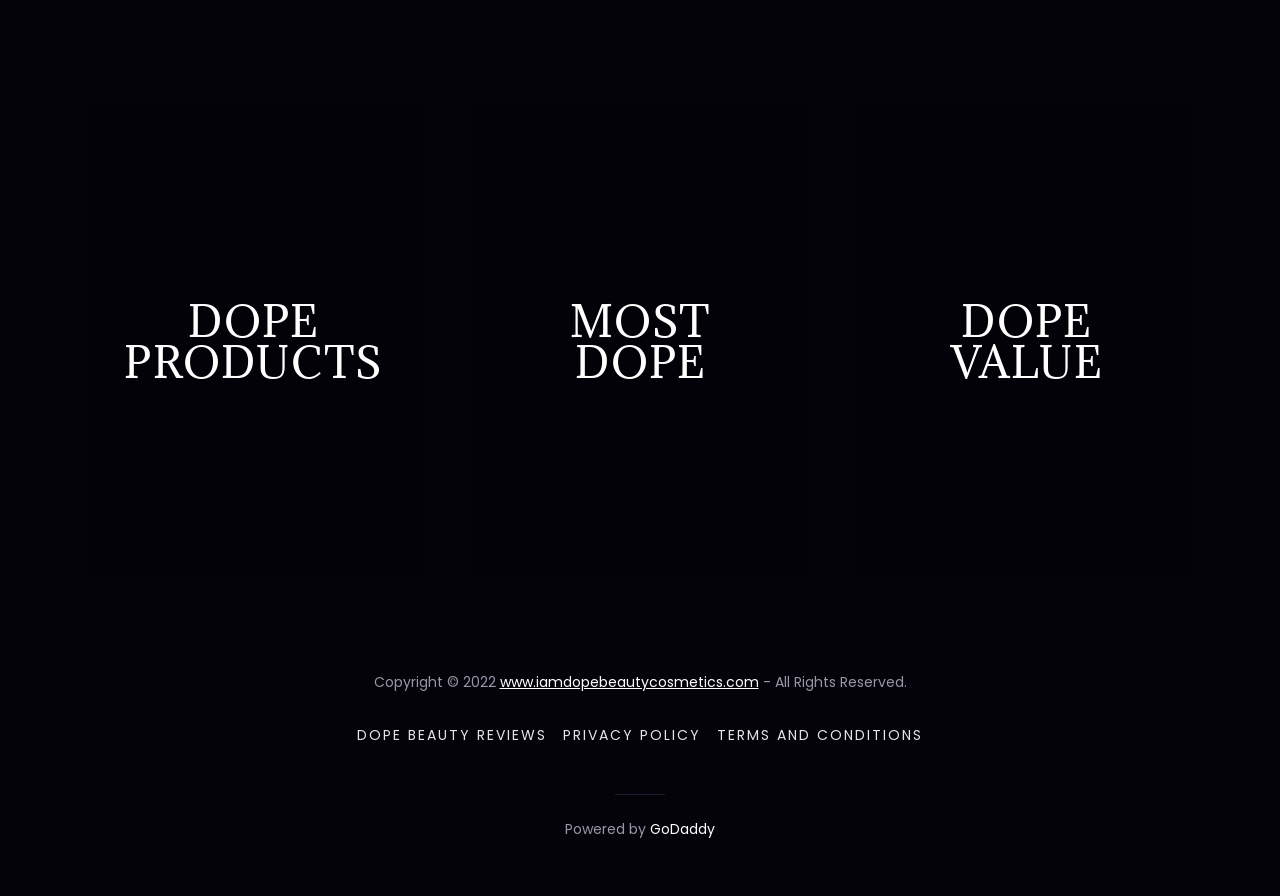Give a concise answer using only one word or phrase for this question:
How many main categories are there?

3